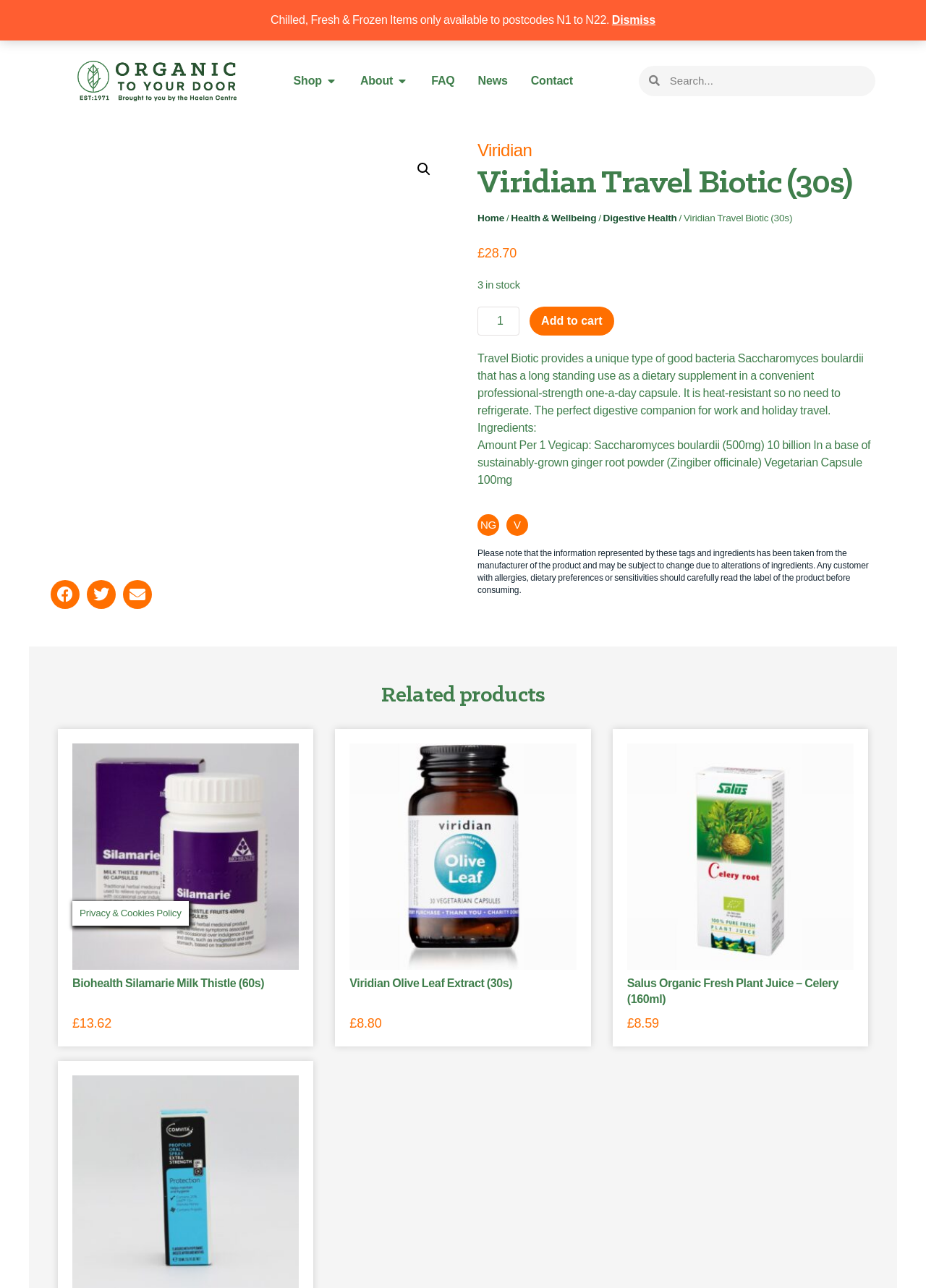Locate and extract the headline of this webpage.

Viridian Travel Biotic (30s)